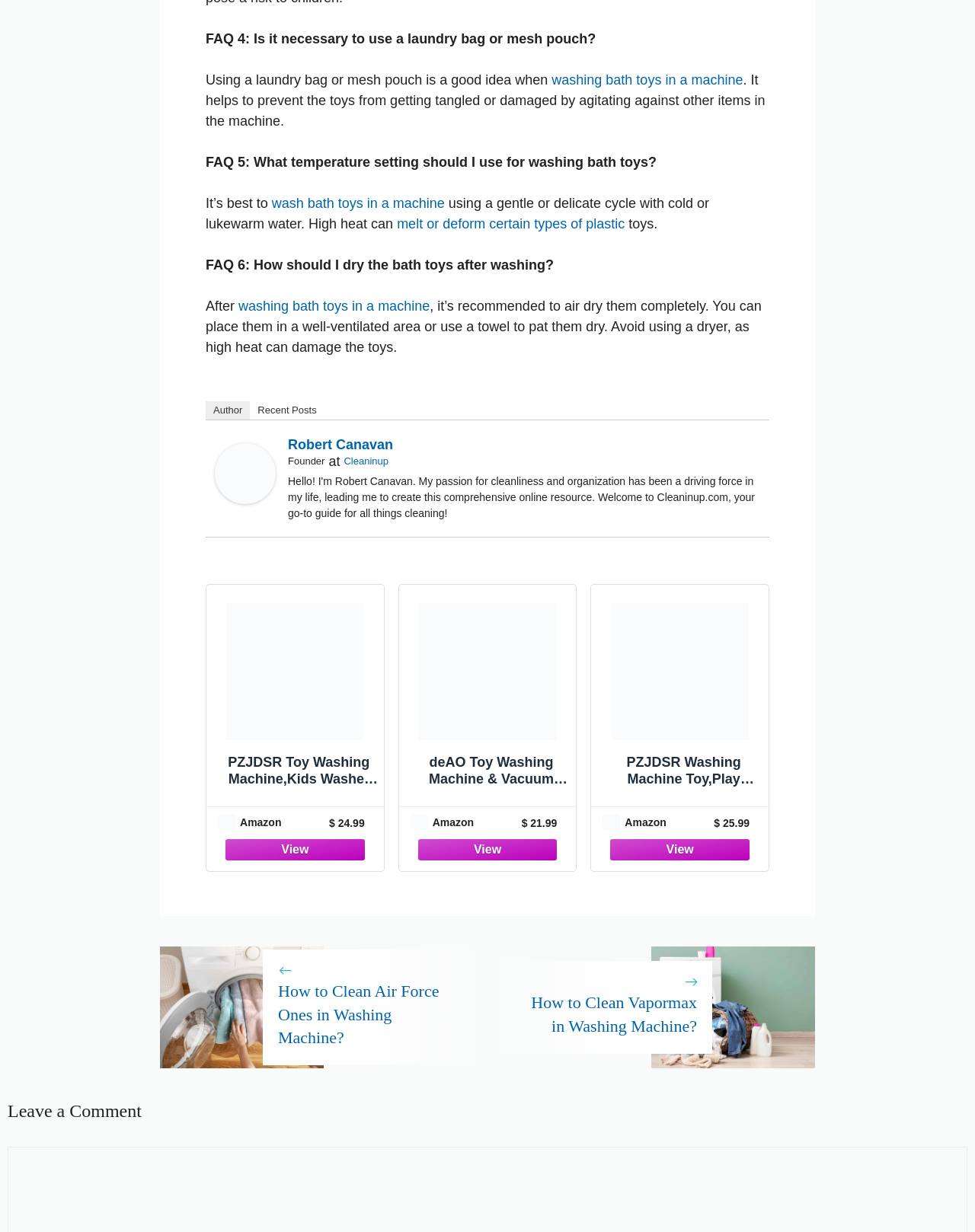Identify the bounding box coordinates of the area you need to click to perform the following instruction: "Click on Jackie's profile link".

None